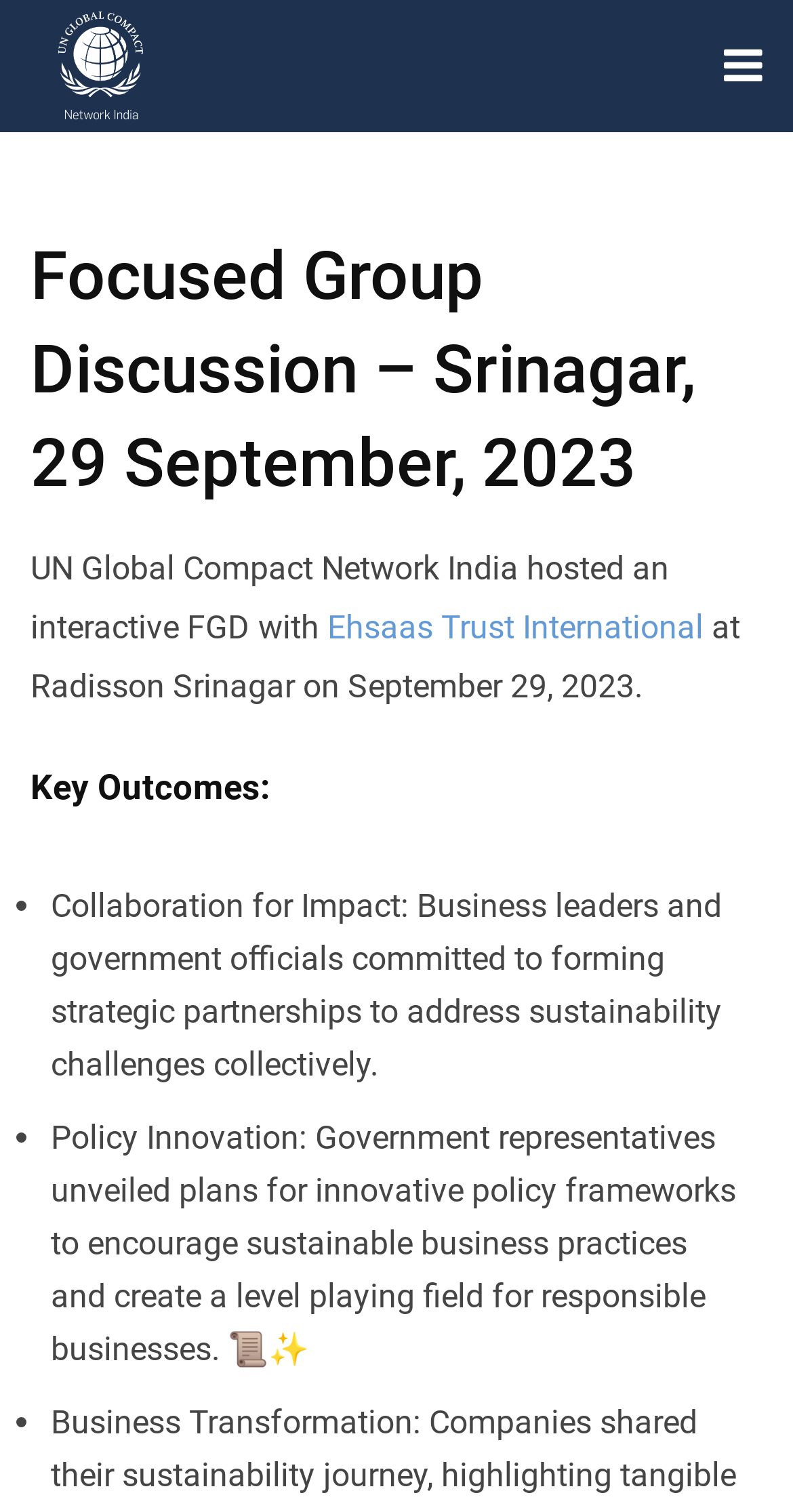Select the bounding box coordinates of the element I need to click to carry out the following instruction: "Click the logo".

[0.064, 0.004, 0.192, 0.084]